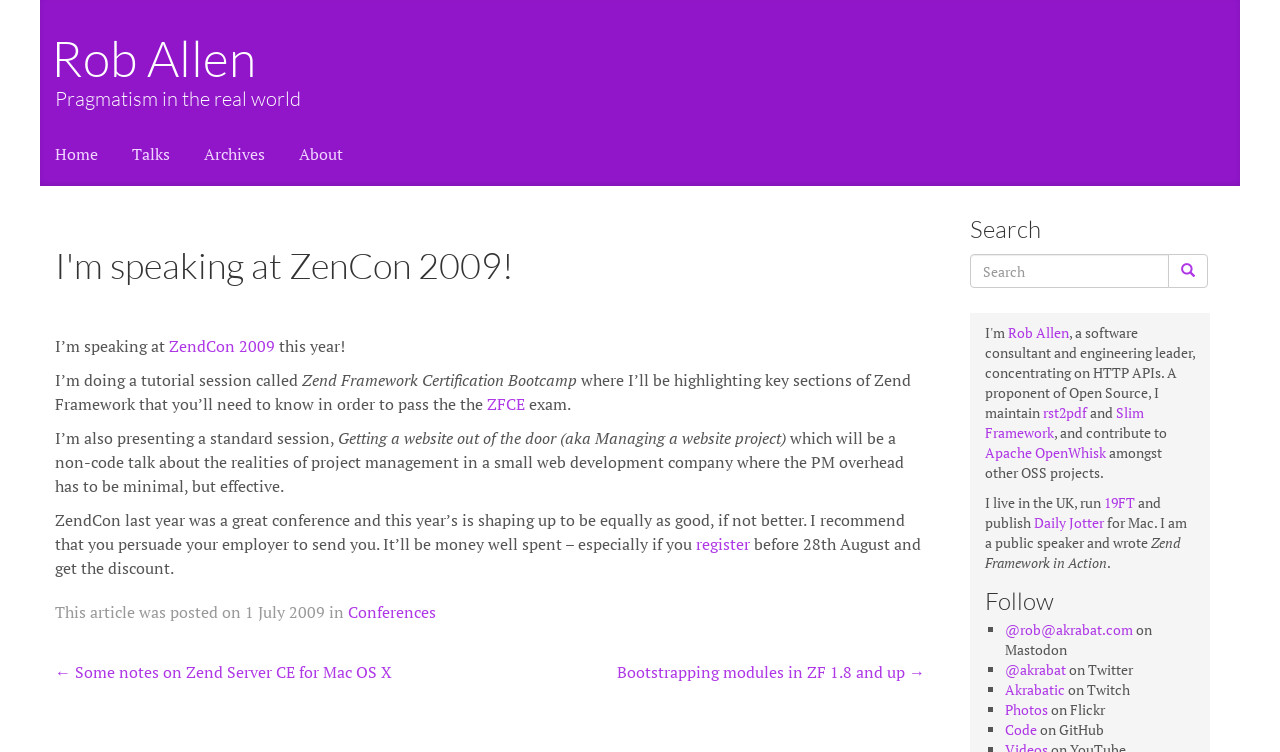Analyze and describe the webpage in a detailed narrative.

This webpage is an article written by Rob Allen, titled "I'm speaking at ZenCon 2009!". At the top of the page, there is a navigation menu with links to "Home", "Talks", "Archives", and "About". Below the navigation menu, the article's title is displayed prominently.

The article's content is divided into several sections. The first section announces that Rob Allen will be speaking at ZenCon 2009 and describes the two sessions he will be leading: a tutorial session on Zend Framework Certification Bootcamp and a standard session on project management. The text also mentions that Rob Allen recommends attending the conference and provides a link to register before a certain deadline.

Below the main article content, there is a section displaying the article's metadata, including the date it was posted and the category it belongs to, which is "Conferences".

On the right side of the page, there is a search bar with a search button. Below the search bar, there is a section about the author, Rob Allen, which includes a brief bio and links to his social media profiles and other projects he is involved in.

At the bottom of the page, there is a "Post navigation" section with links to previous and next articles. There is also a "Follow" section with links to Rob Allen's profiles on Mastodon, Twitter, Twitch, Flickr, and GitHub.